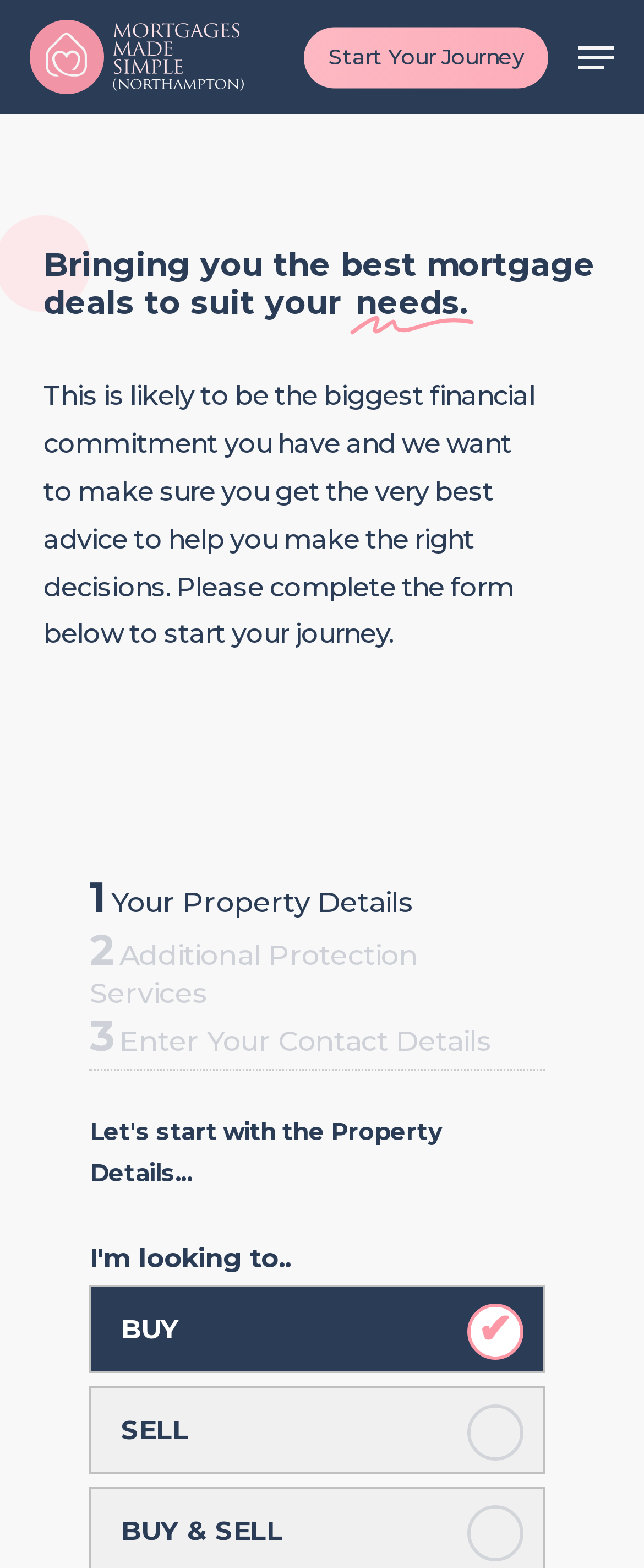What is the name of the company?
Observe the image and answer the question with a one-word or short phrase response.

Mortgages Made Simple